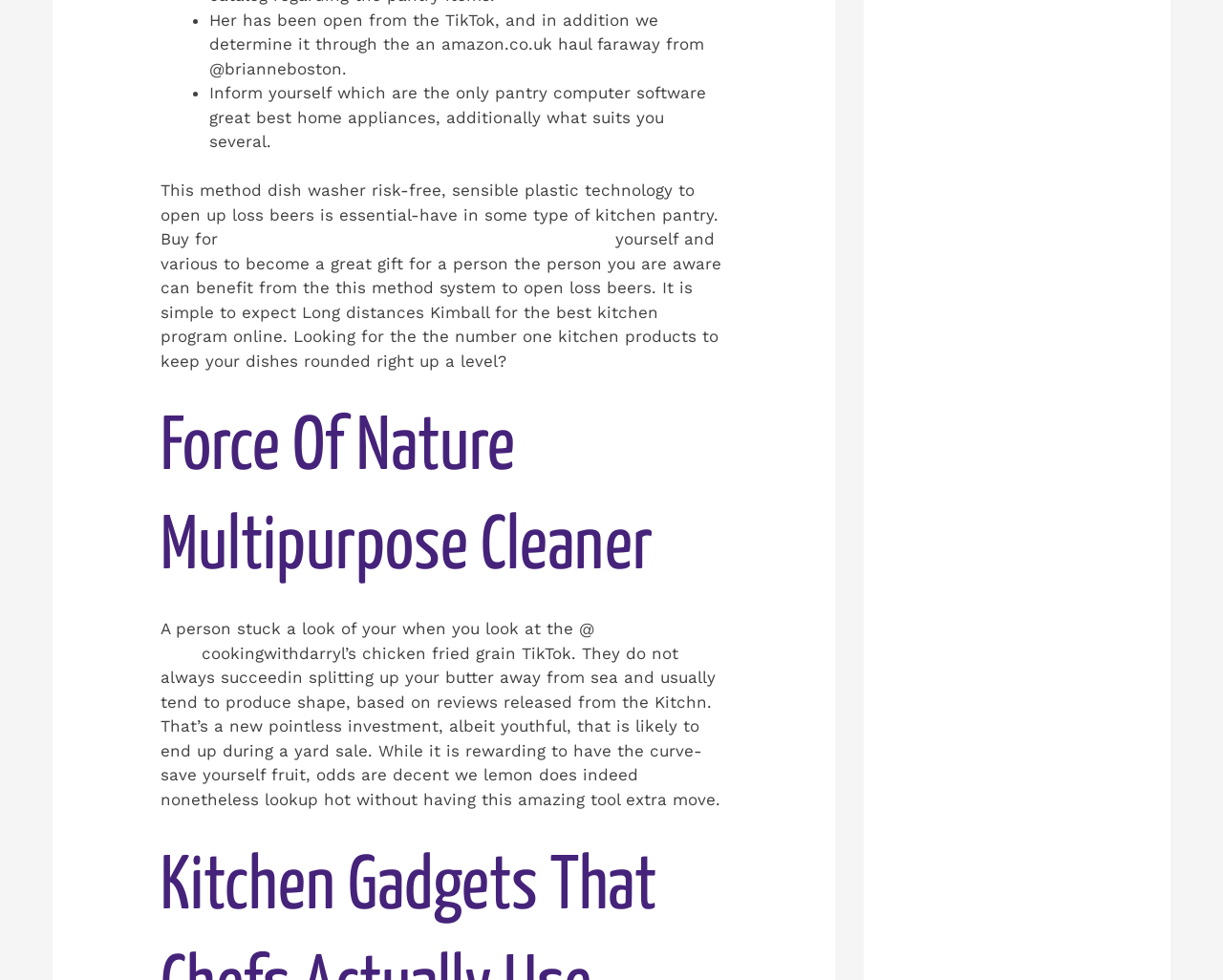Carefully examine the image and provide an in-depth answer to the question: Who is mentioned as having a TikTok?

I read the text on the webpage and found mentions of 'TikTok' associated with the names 'brianneboston' and 'cookingwithdarryl'. This indicates that these individuals have TikTok accounts.